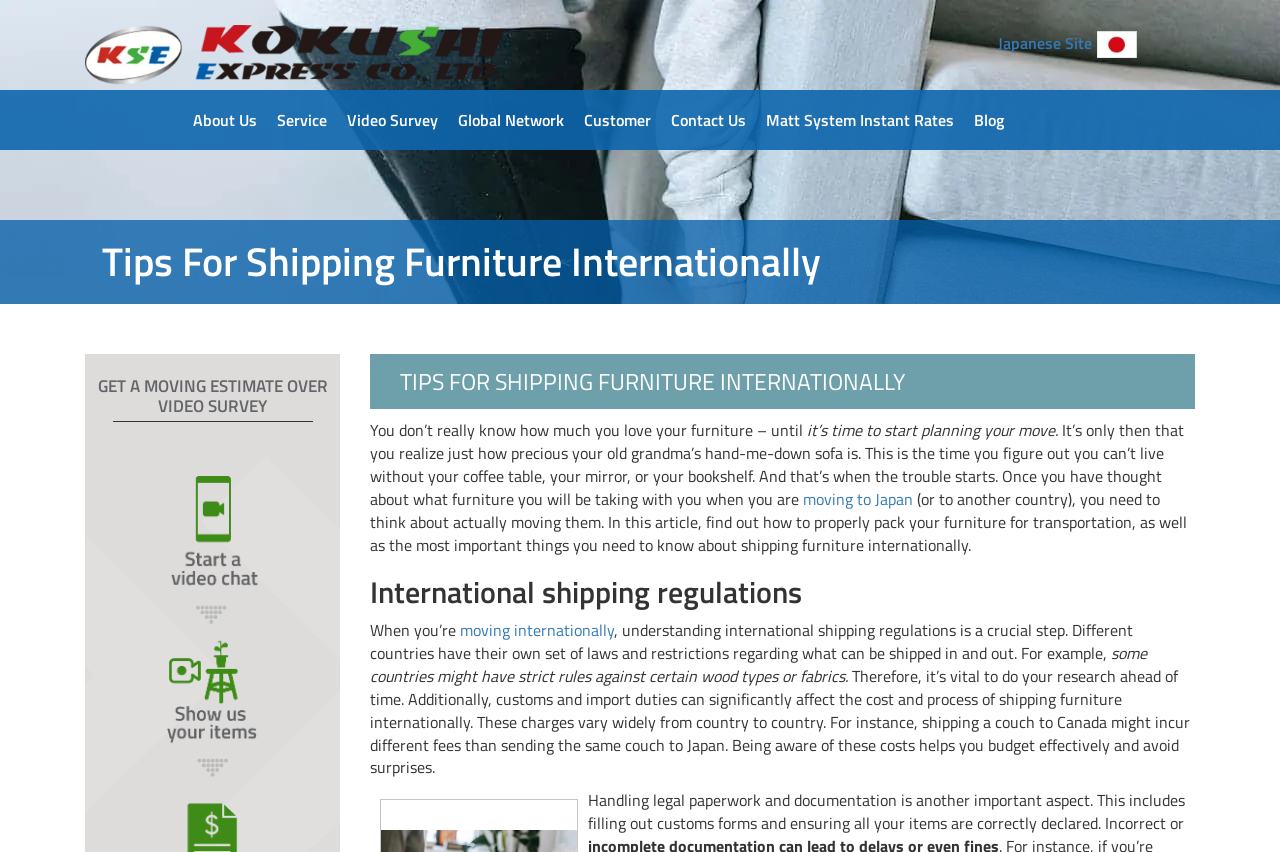Locate the bounding box coordinates of the element you need to click to accomplish the task described by this instruction: "Visit the Japanese Site".

[0.78, 0.036, 0.853, 0.064]